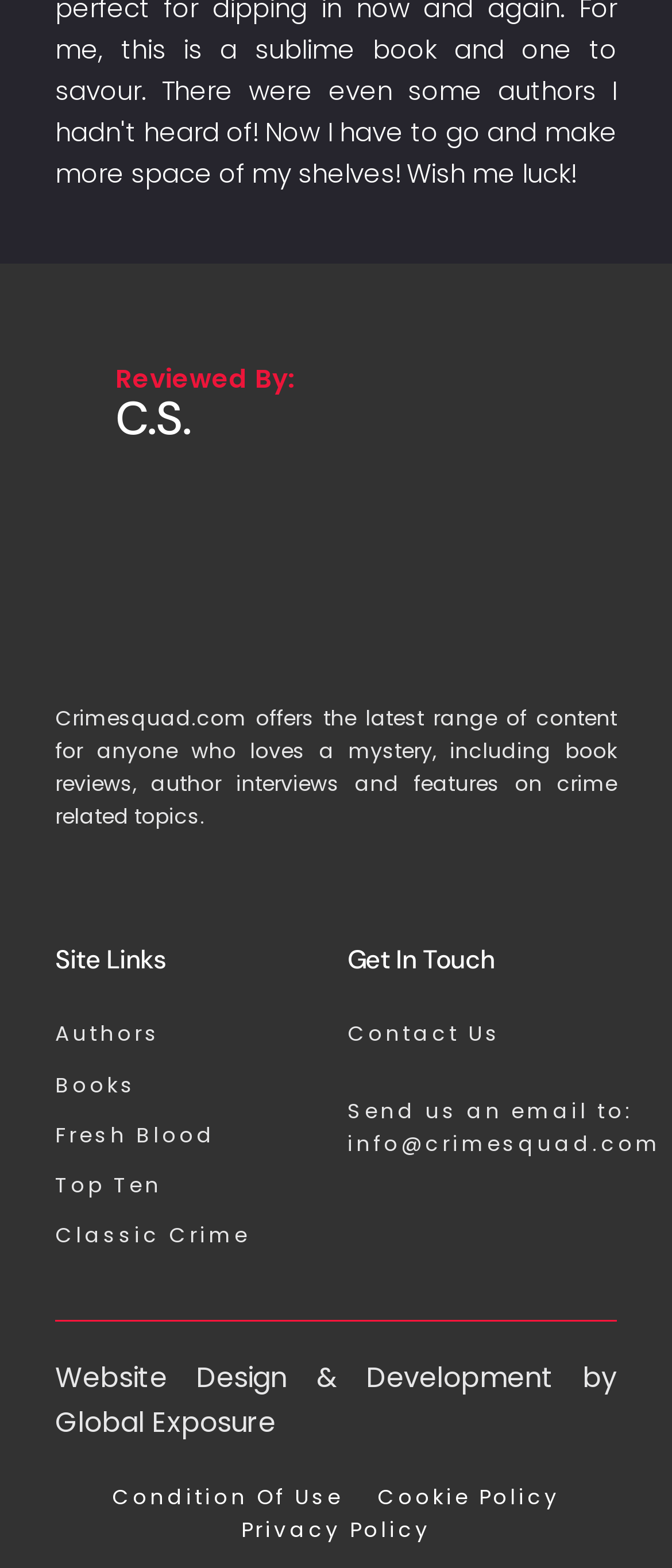Determine the bounding box coordinates of the element's region needed to click to follow the instruction: "Click on the 'Cookie Policy' link". Provide these coordinates as four float numbers between 0 and 1, formatted as [left, top, right, bottom].

[0.536, 0.943, 0.859, 0.965]